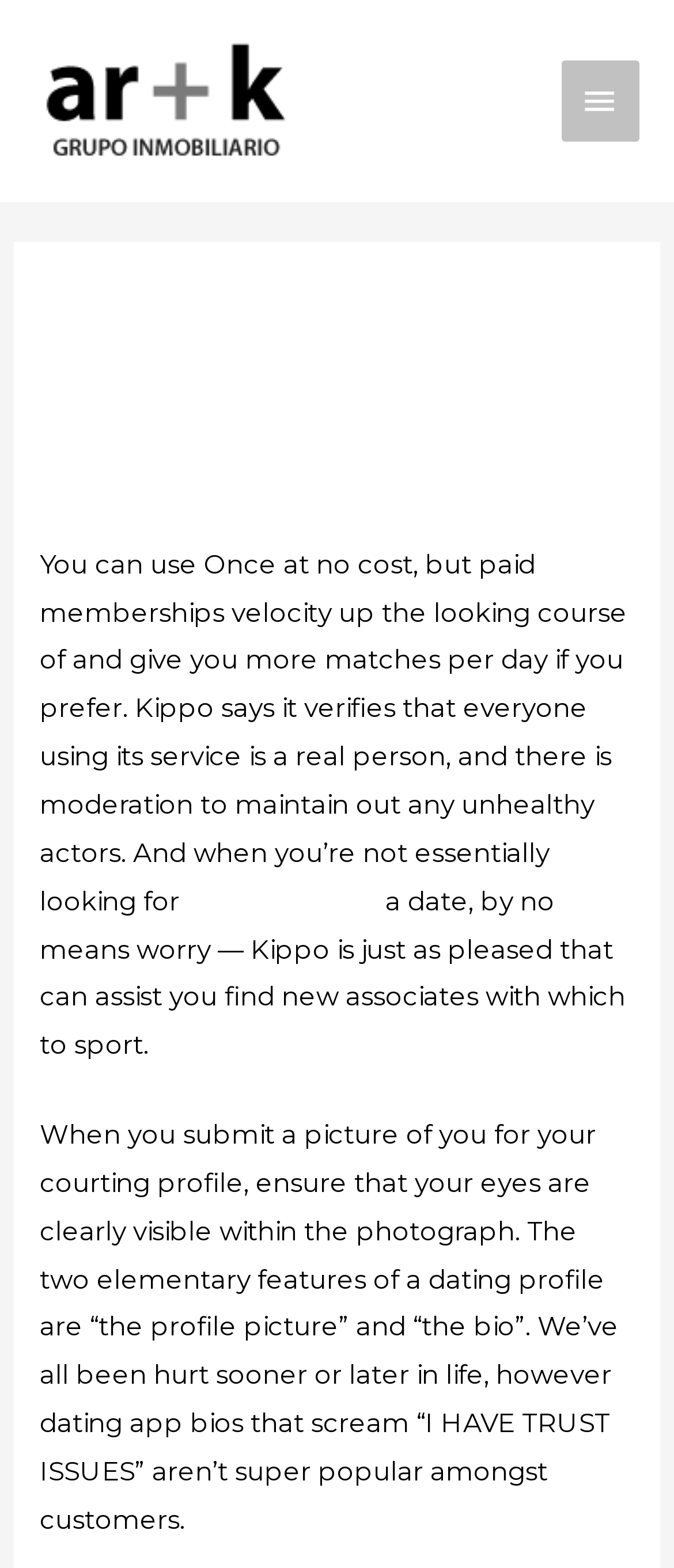Please determine the headline of the webpage and provide its content.

20 Irresistible Courting Profile Examples For Men 2023!